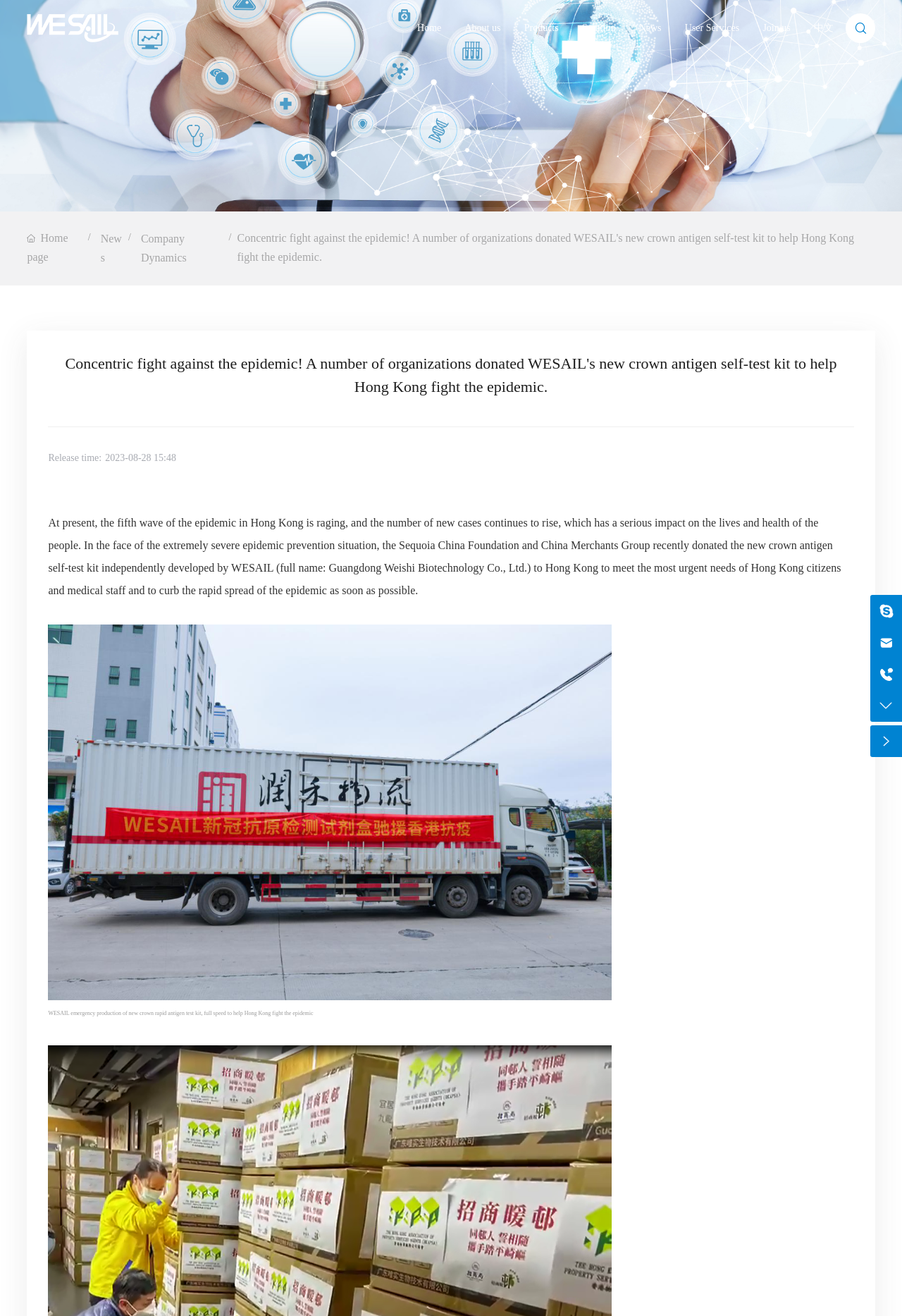What is the release time of the news article?
Please answer the question as detailed as possible.

The release time of the news article can be found in the text description of the webpage, which states 'Release time: 2023-08-28 15:48'.